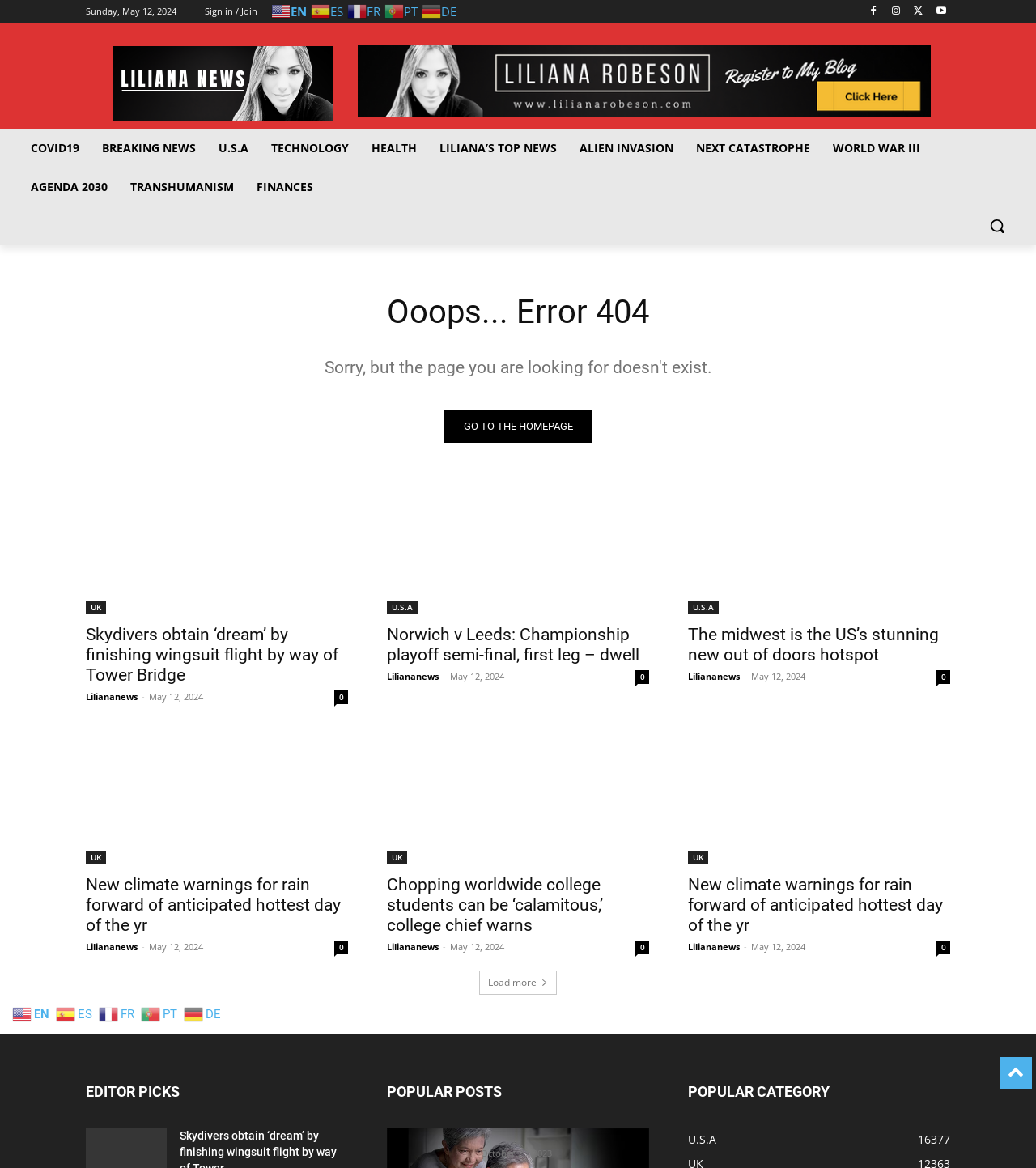How many news categories are there?
Refer to the image and provide a detailed answer to the question.

I counted the number of news category links, which are 'COVID19', 'BREAKING NEWS', 'U.S.A', 'TECHNOLOGY', 'HEALTH', 'LILIANA’S TOP NEWS', 'ALIEN INVASION', 'NEXT CATASTROPHE', 'WORLD WAR III', and 'AGENDA 2030', so there are 10 news categories.